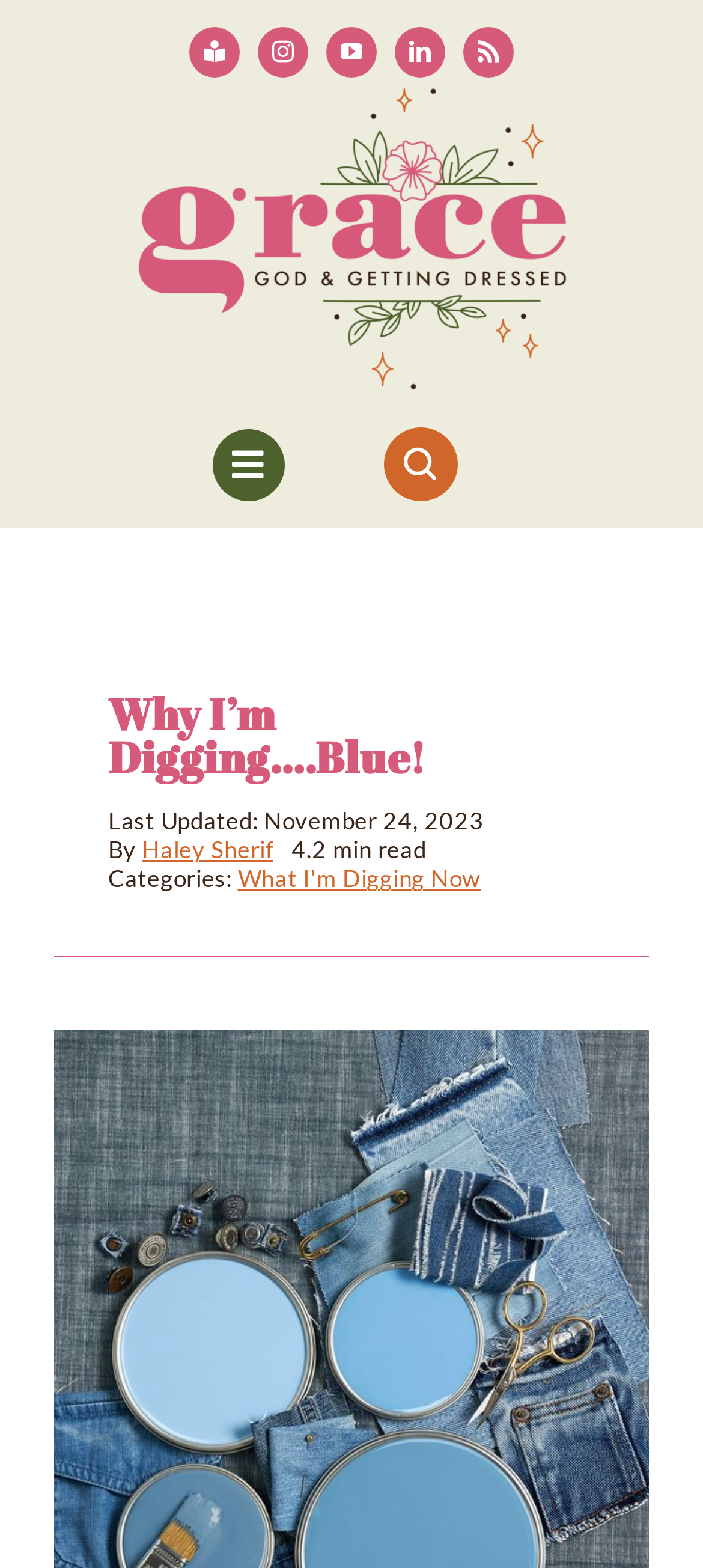Identify and provide the bounding box coordinates of the UI element described: "alt="Grace, God & Getting Dressed"". The coordinates should be formatted as [left, top, right, bottom], with each number being a float between 0 and 1.

[0.147, 0.047, 0.853, 0.069]